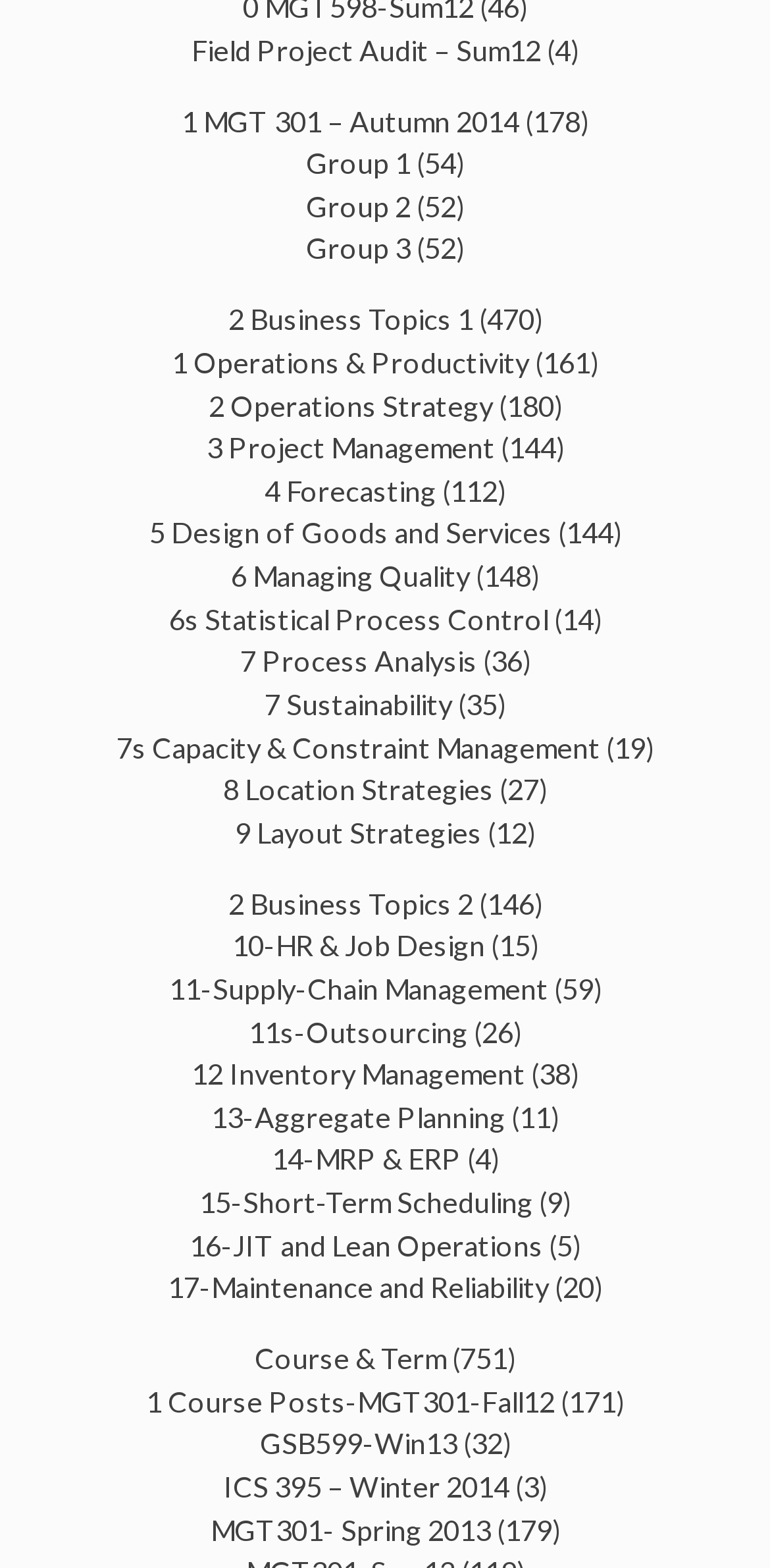Please look at the image and answer the question with a detailed explanation: How many groups are listed on the webpage?

The webpage lists three groups: Group 1, Group 2, and Group 3, which are indicated by the links 'Group 1', 'Group 2', and 'Group 3' respectively.